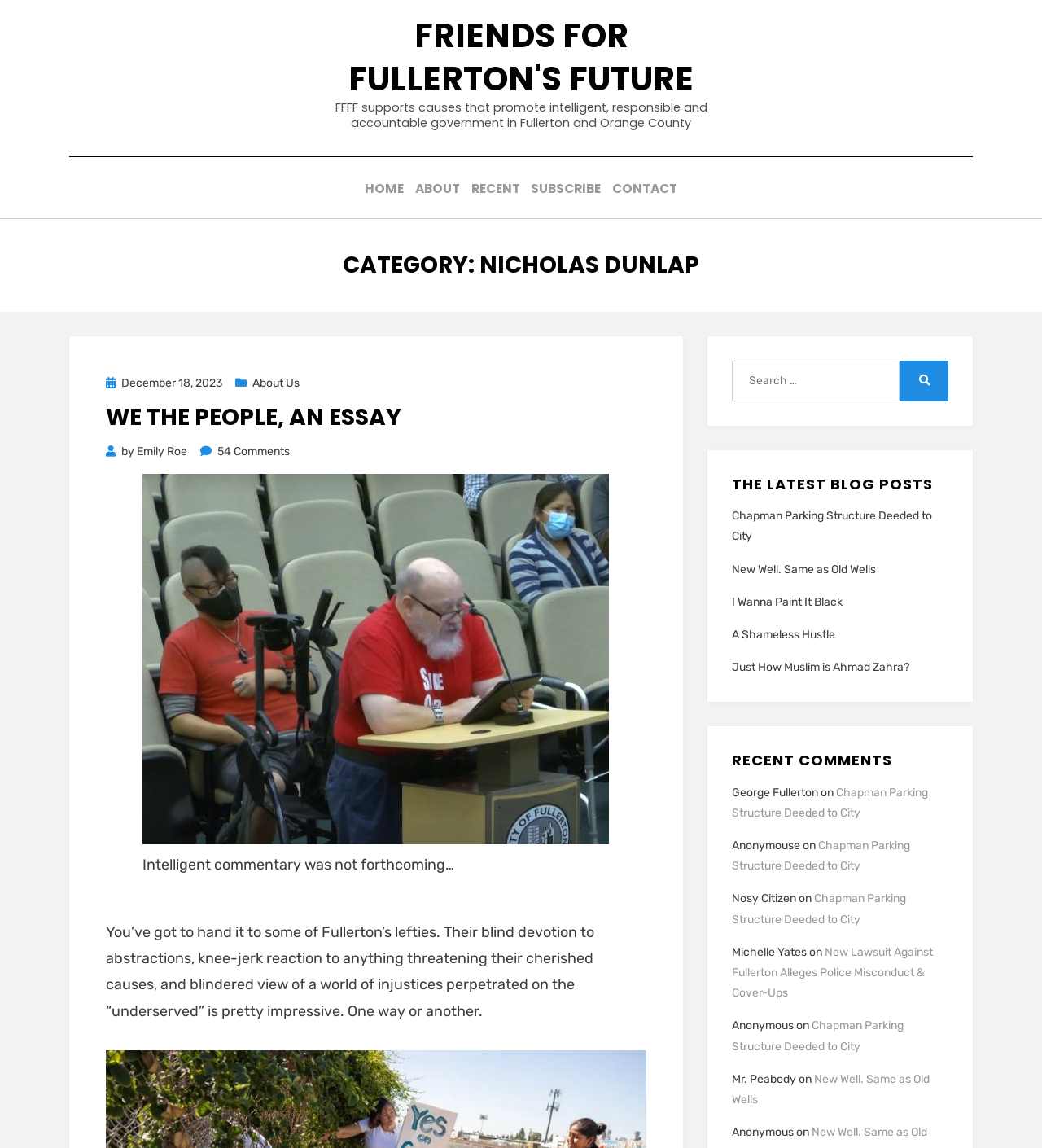Please examine the image and answer the question with a detailed explanation:
What is the name of the organization?

The name of the organization can be found in the top-left corner of the webpage, where it says 'FRIENDS FOR FULLERTON'S FUTURE' in a link element.